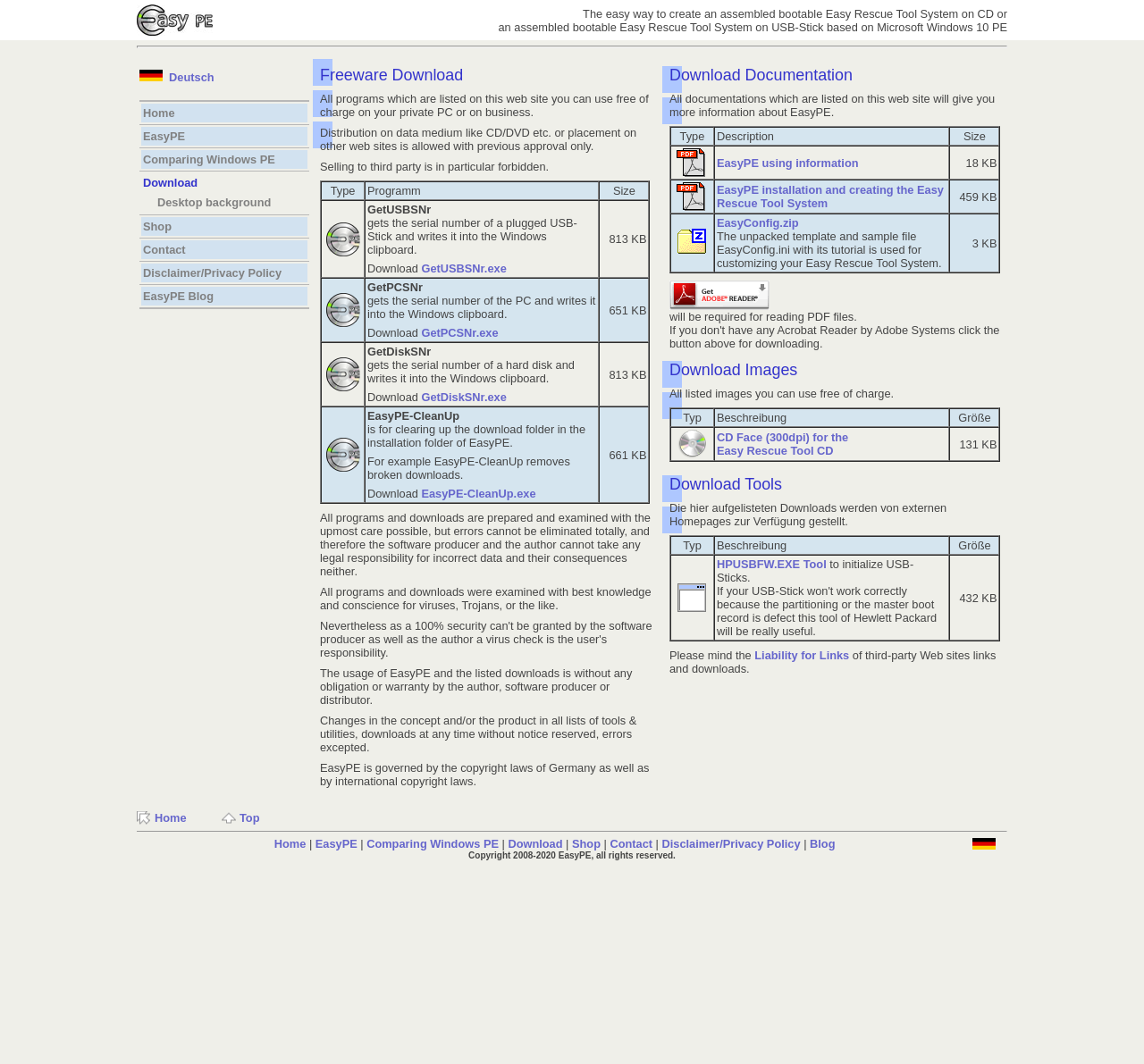Find the bounding box coordinates of the clickable element required to execute the following instruction: "Click on the 'EasyPE' link to navigate to the EasyPE page". Provide the coordinates as four float numbers between 0 and 1, i.e., [left, top, right, bottom].

[0.123, 0.12, 0.269, 0.137]